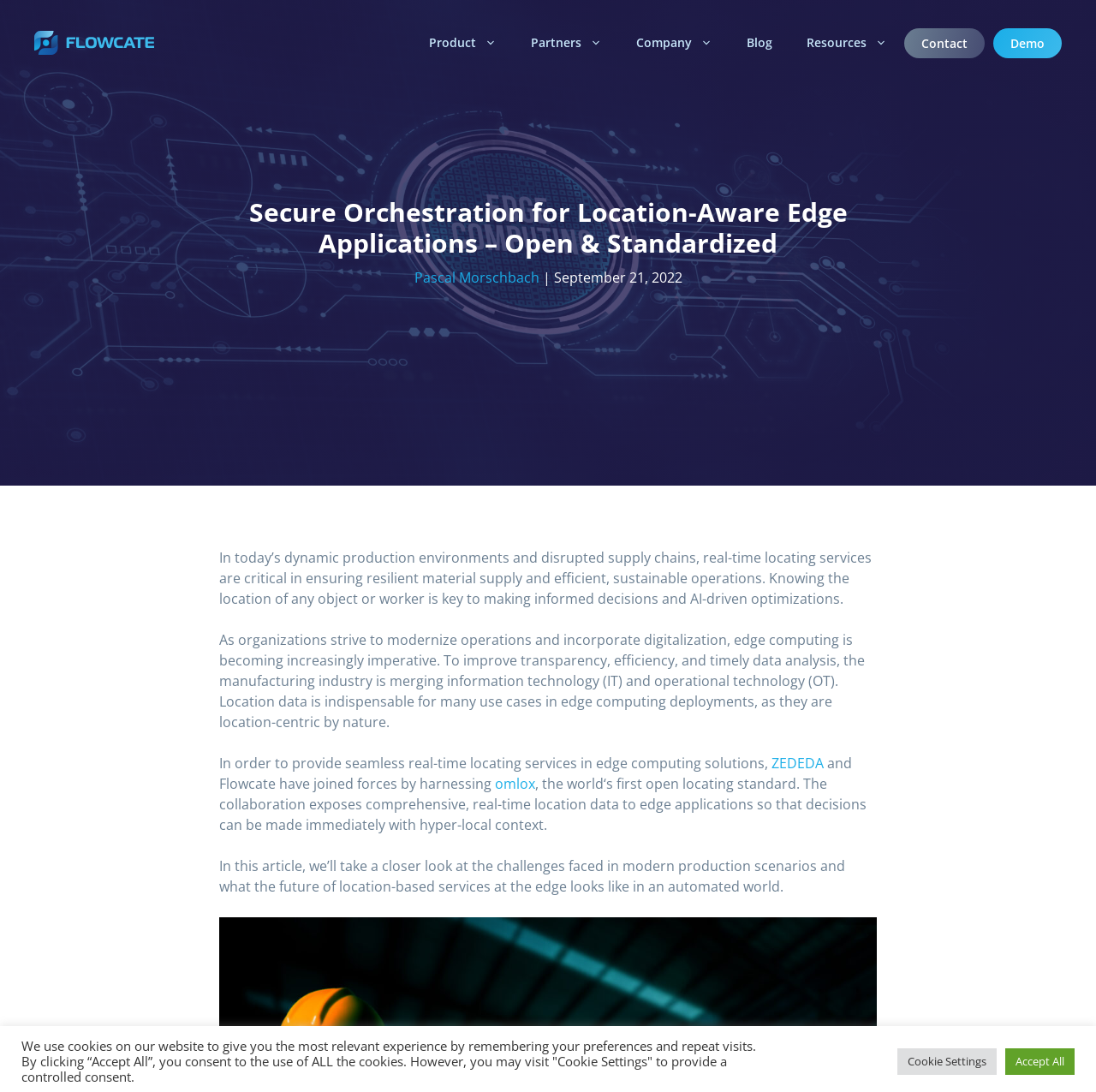Please specify the bounding box coordinates of the clickable section necessary to execute the following command: "Go to the Product page".

[0.376, 0.016, 0.469, 0.063]